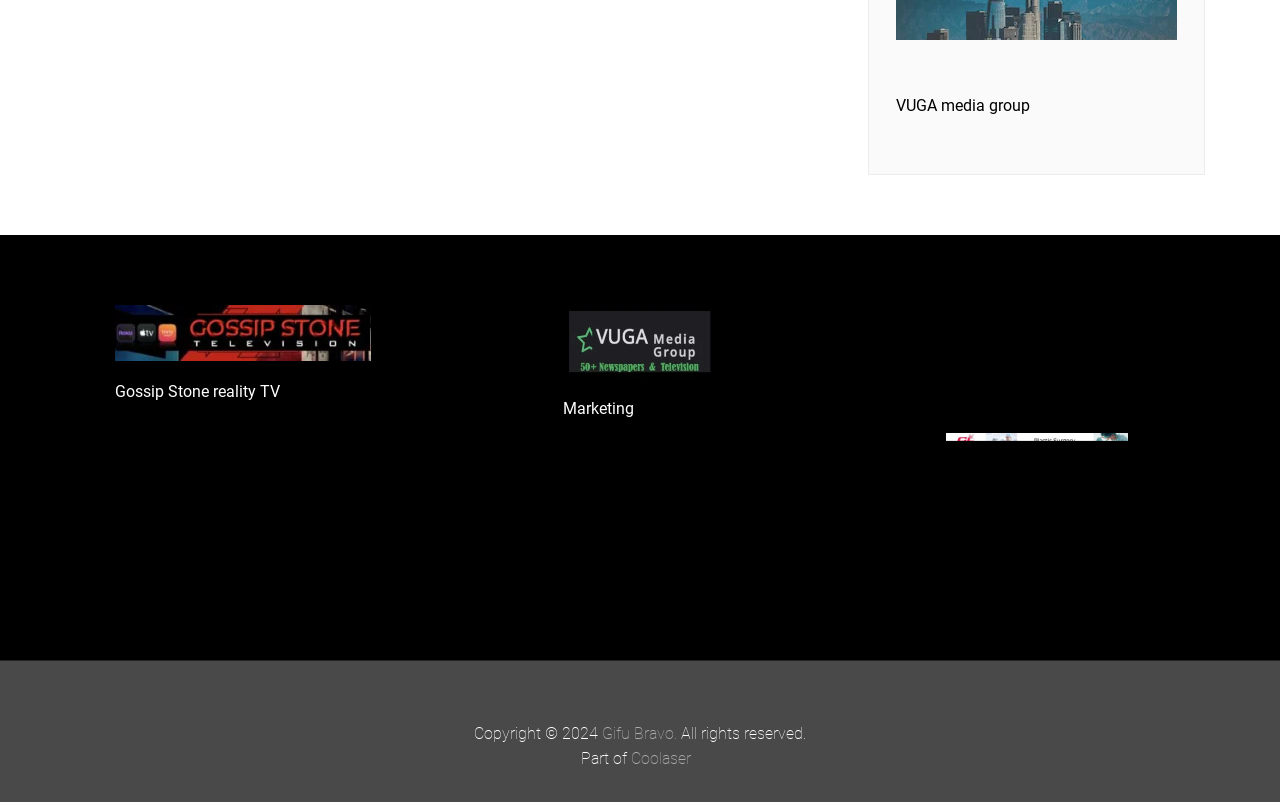Determine the bounding box coordinates of the section I need to click to execute the following instruction: "go to gossip tv". Provide the coordinates as four float numbers between 0 and 1, i.e., [left, top, right, bottom].

[0.09, 0.422, 0.29, 0.446]